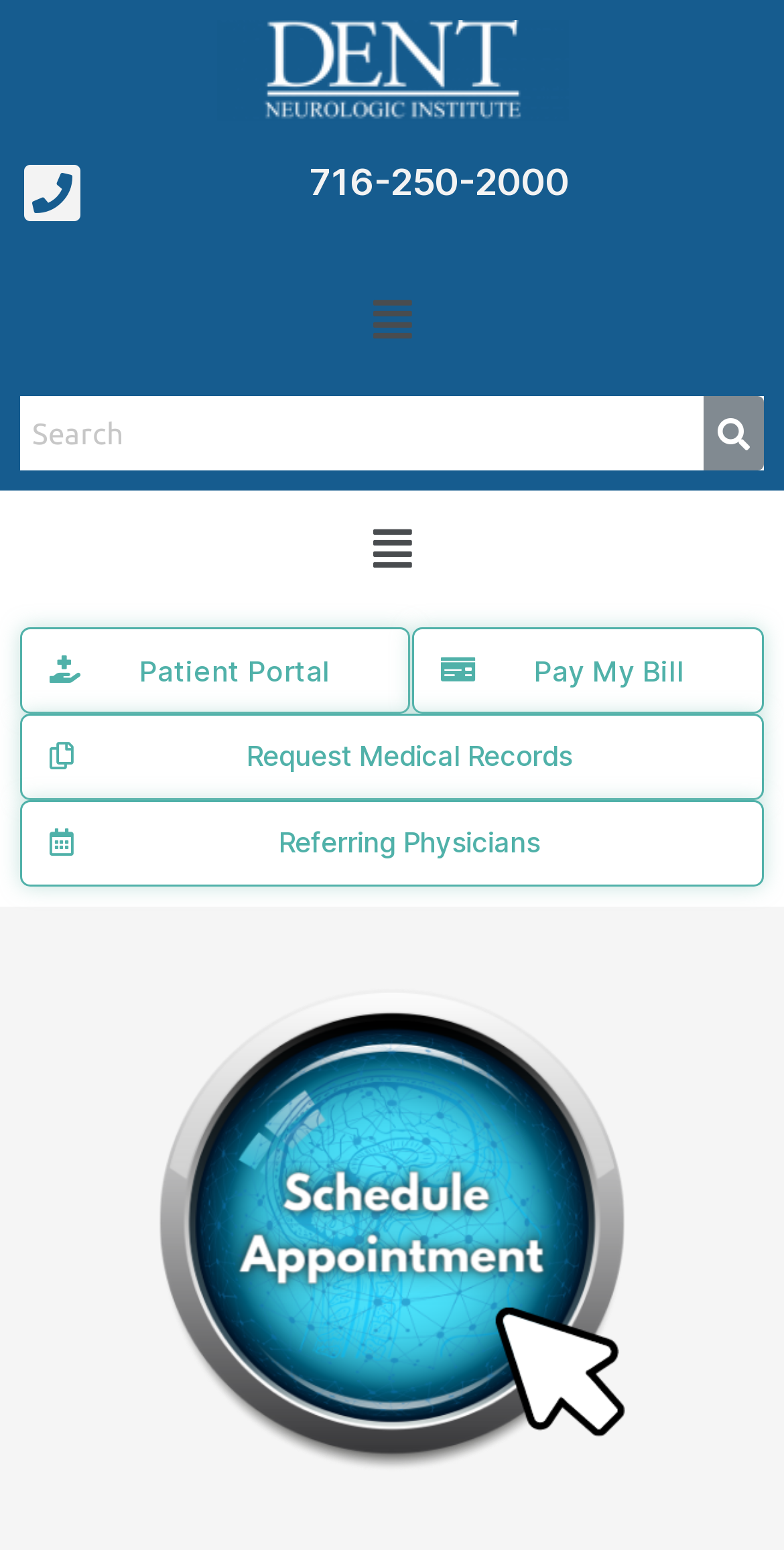Please answer the following question using a single word or phrase: What is the purpose of the button with the text 'Menu '?

To open the menu